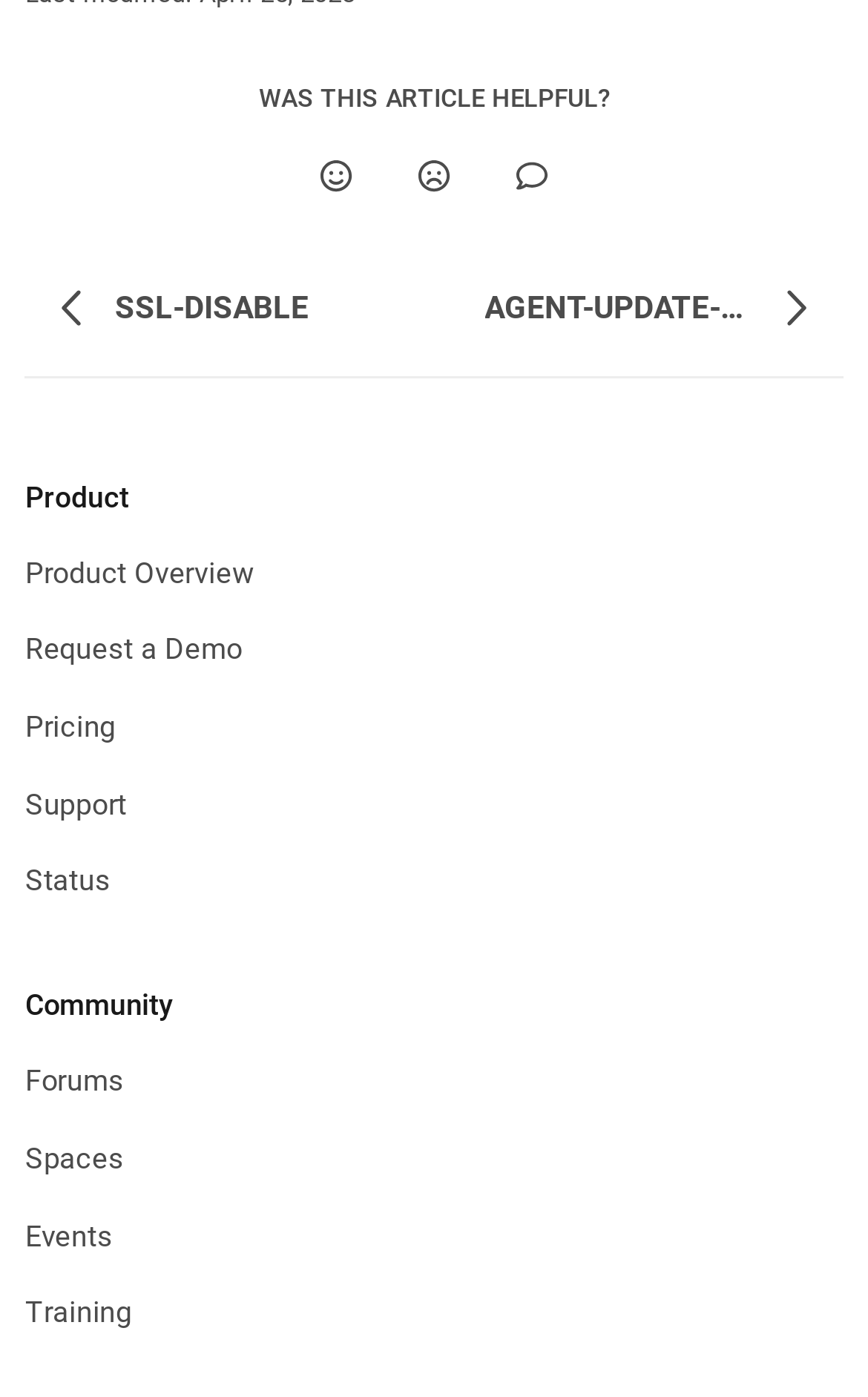Could you indicate the bounding box coordinates of the region to click in order to complete this instruction: "Request a demo".

[0.029, 0.453, 0.279, 0.48]